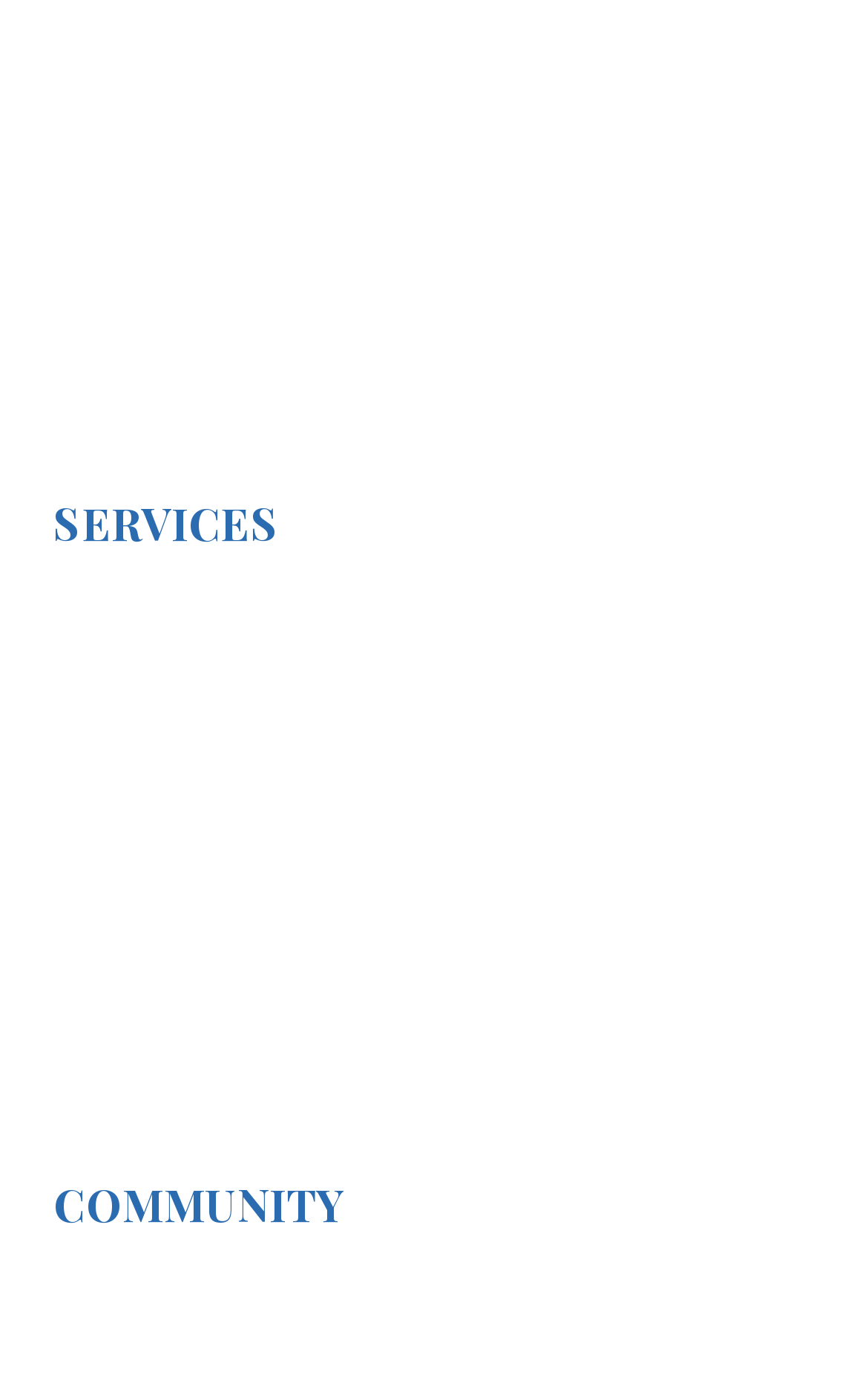Provide the bounding box coordinates of the HTML element described by the text: "Music & Art Therapy". The coordinates should be in the format [left, top, right, bottom] with values between 0 and 1.

[0.062, 0.692, 0.938, 0.758]